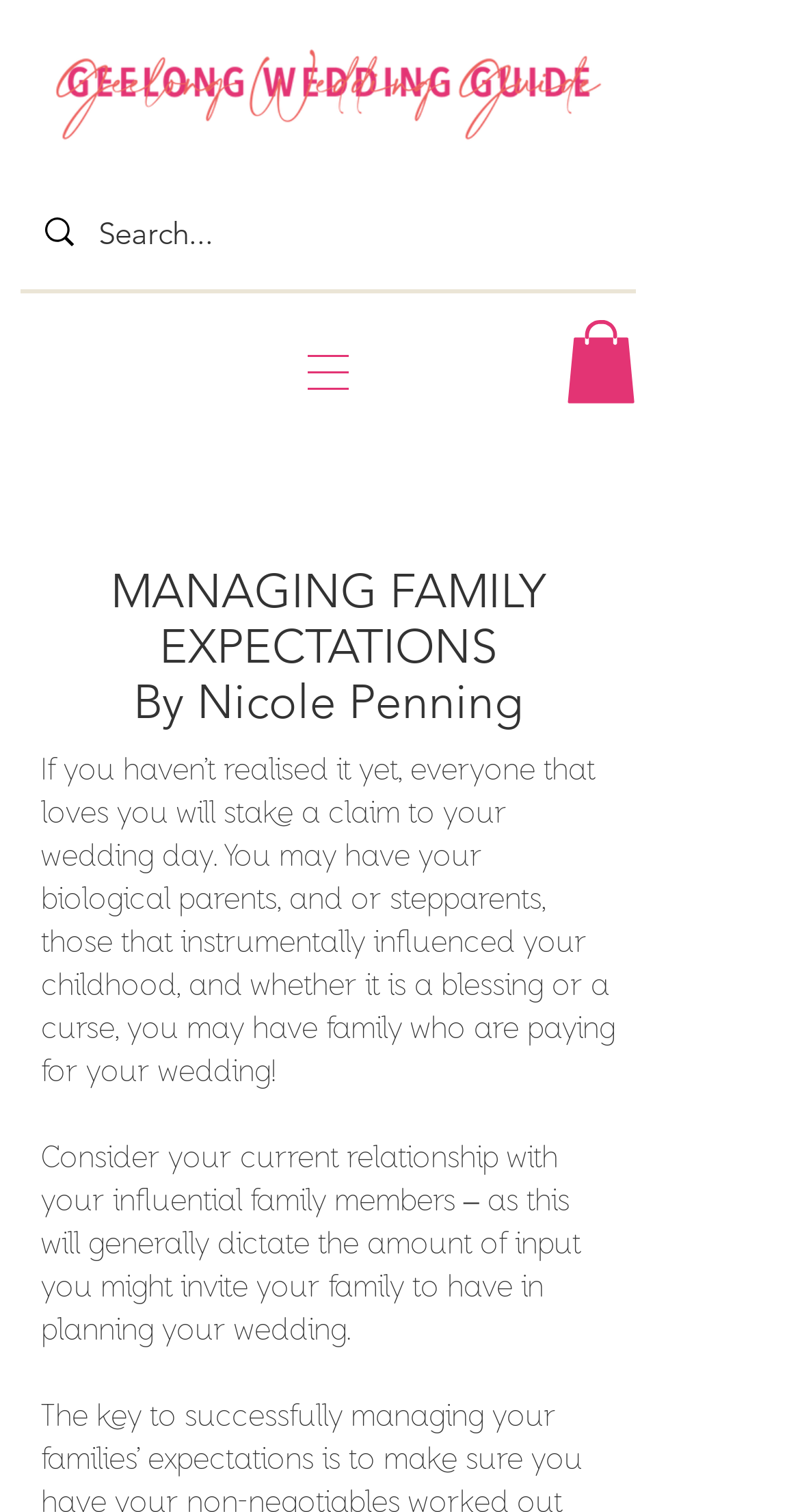Please answer the following question using a single word or phrase: 
What is the author of the article?

Nicole Penning